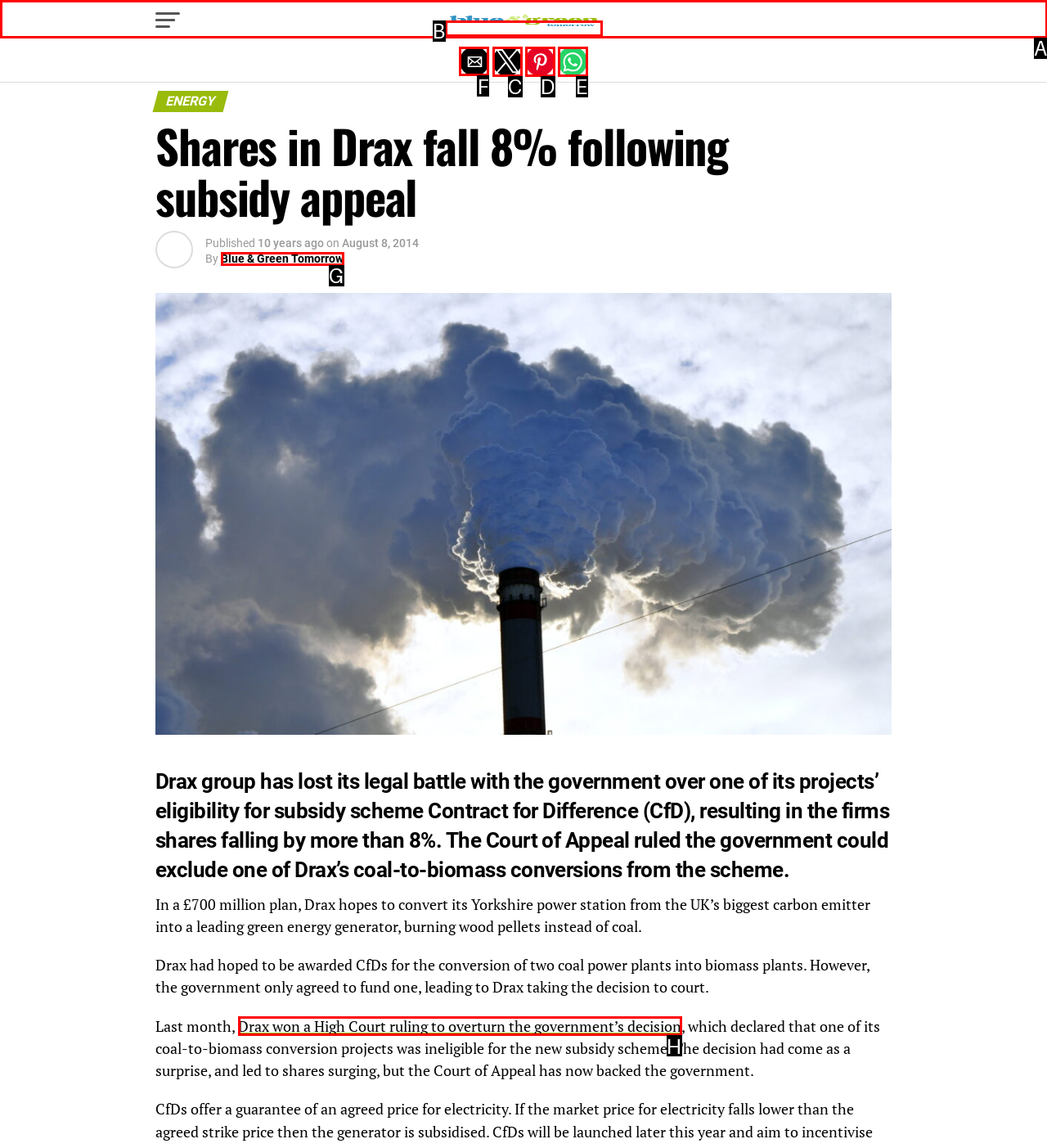Decide which letter you need to select to fulfill the task: Click the 'Share by email' button
Answer with the letter that matches the correct option directly.

F